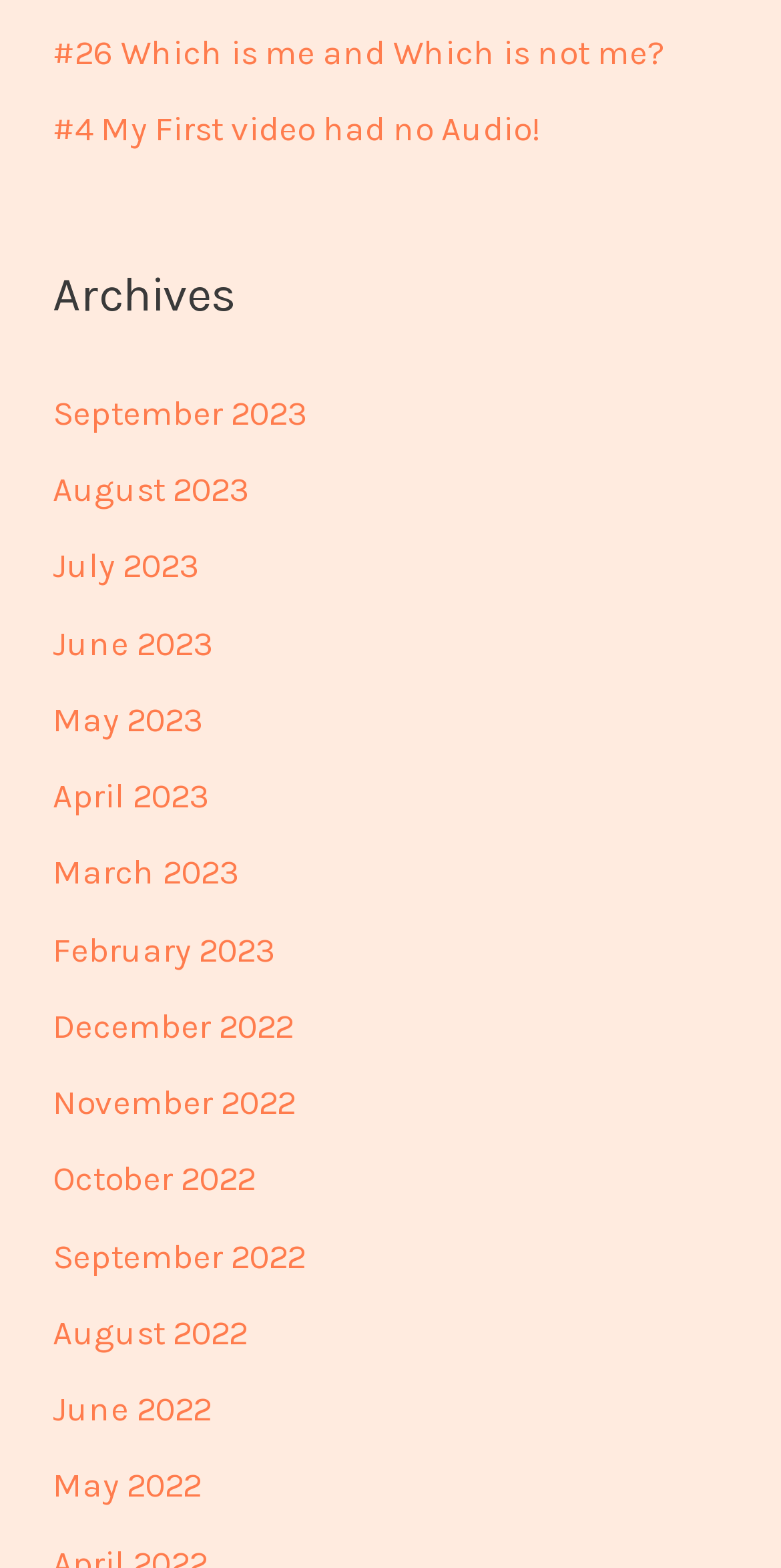Please answer the following question using a single word or phrase: 
What is the title of the first link?

#26 Which is me and Which is not me?